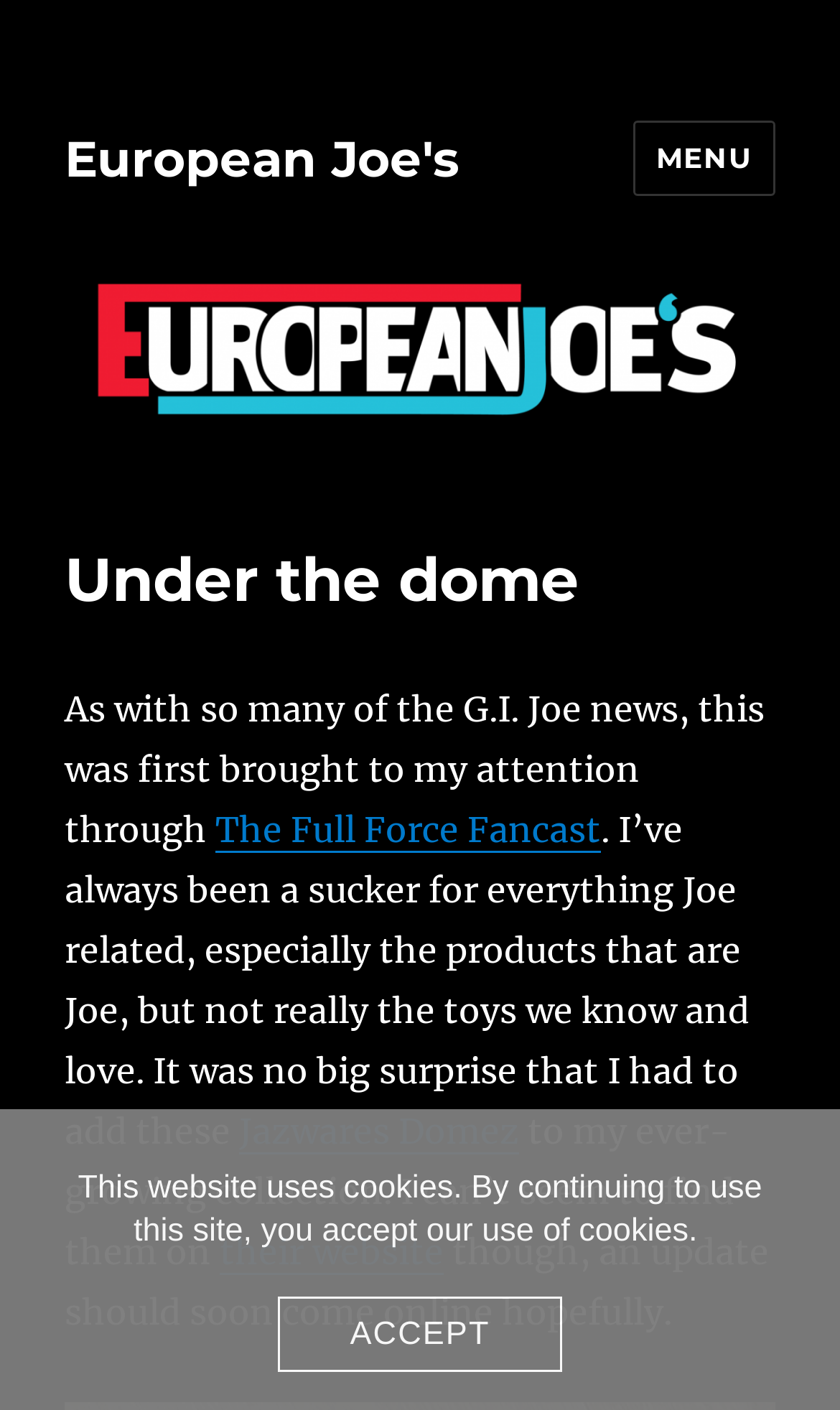Please extract the title of the webpage.

Under the dome